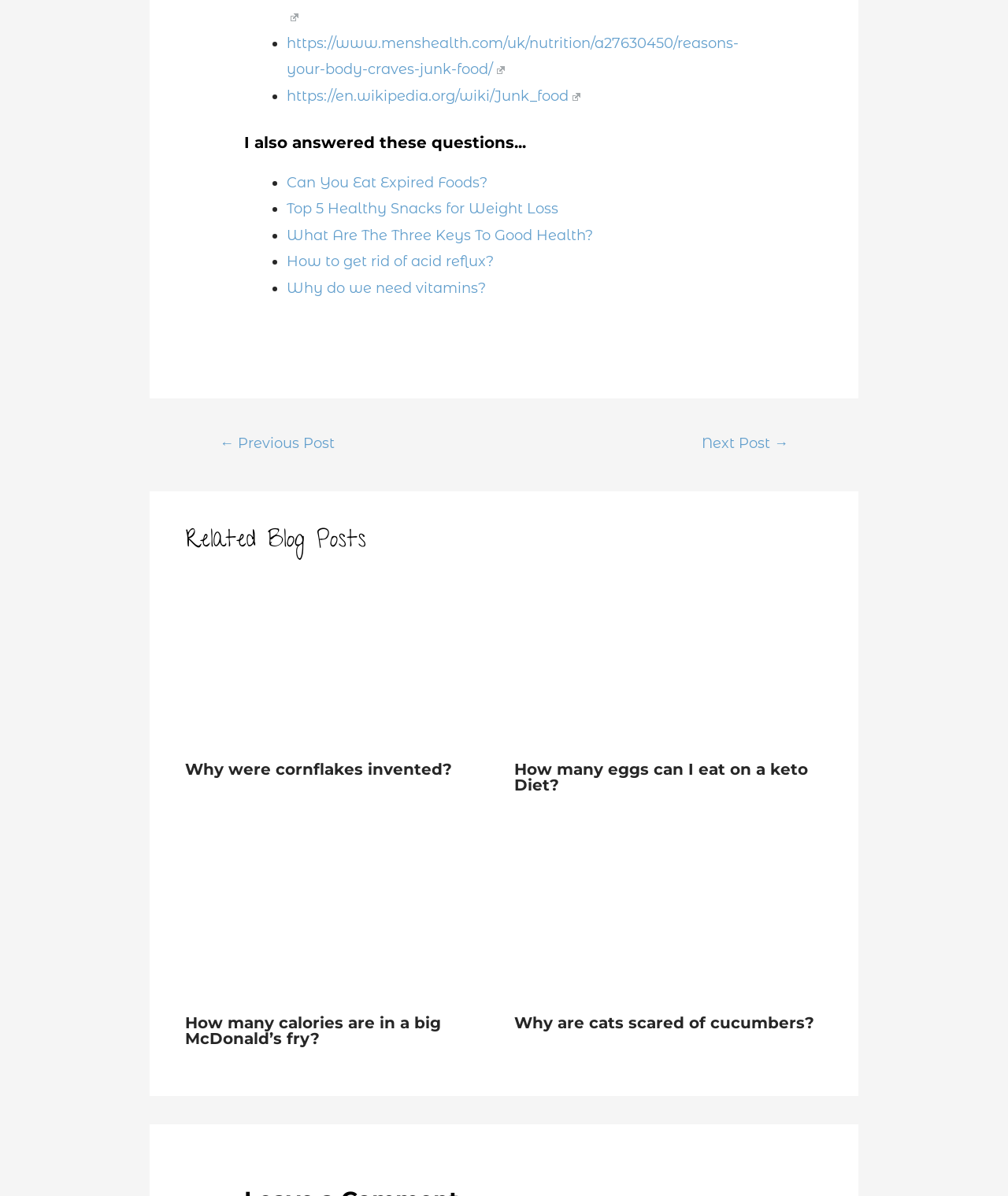Locate the bounding box coordinates of the element to click to perform the following action: 'Click on the link to know why cats are scared of cucumbers'. The coordinates should be given as four float values between 0 and 1, in the form of [left, top, right, bottom].

[0.51, 0.847, 0.807, 0.863]